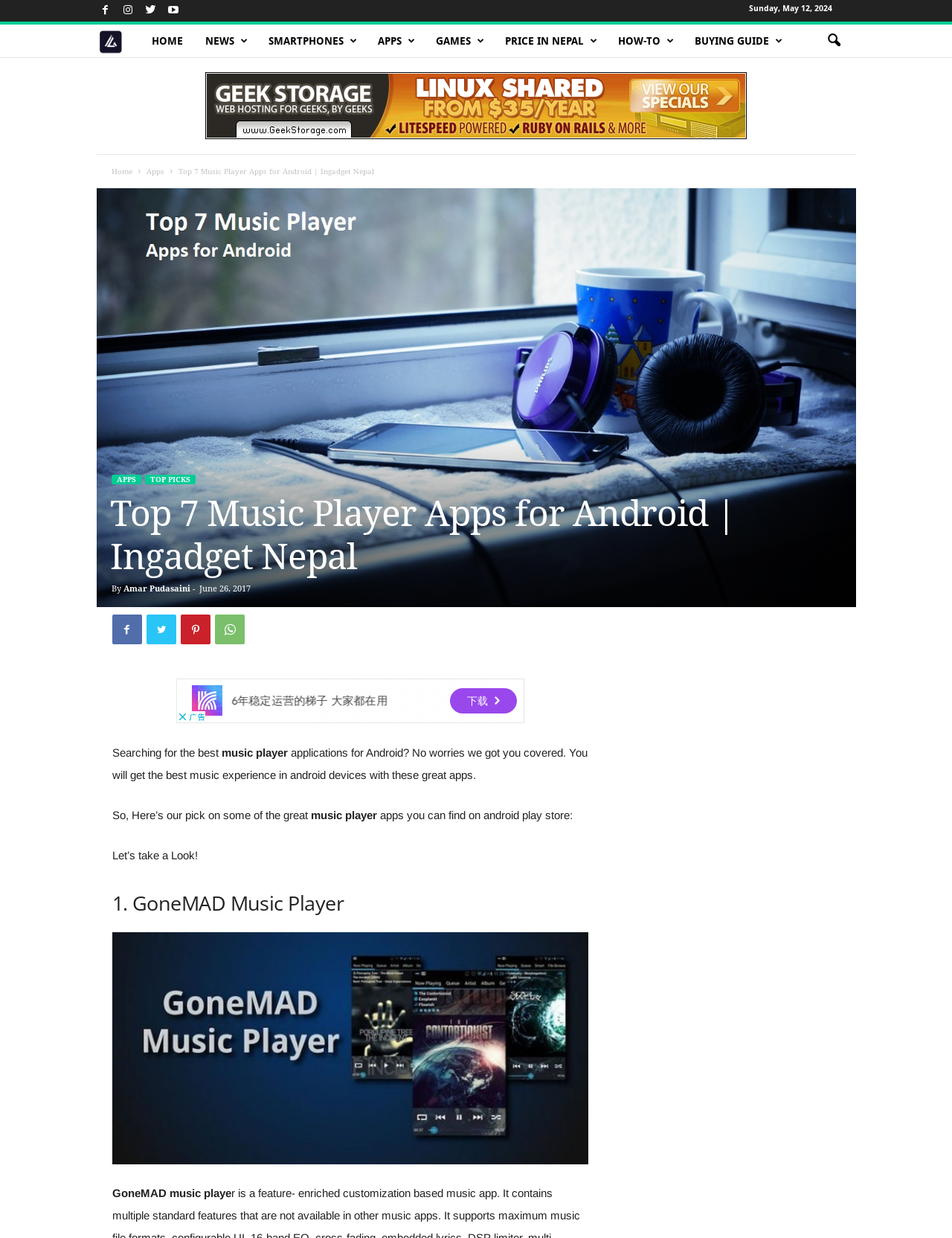Identify and provide the bounding box coordinates of the UI element described: "aria-label="Advertisement" name="aswift_0" title="Advertisement"". The coordinates should be formatted as [left, top, right, bottom], with each number being a float between 0 and 1.

[0.185, 0.548, 0.55, 0.584]